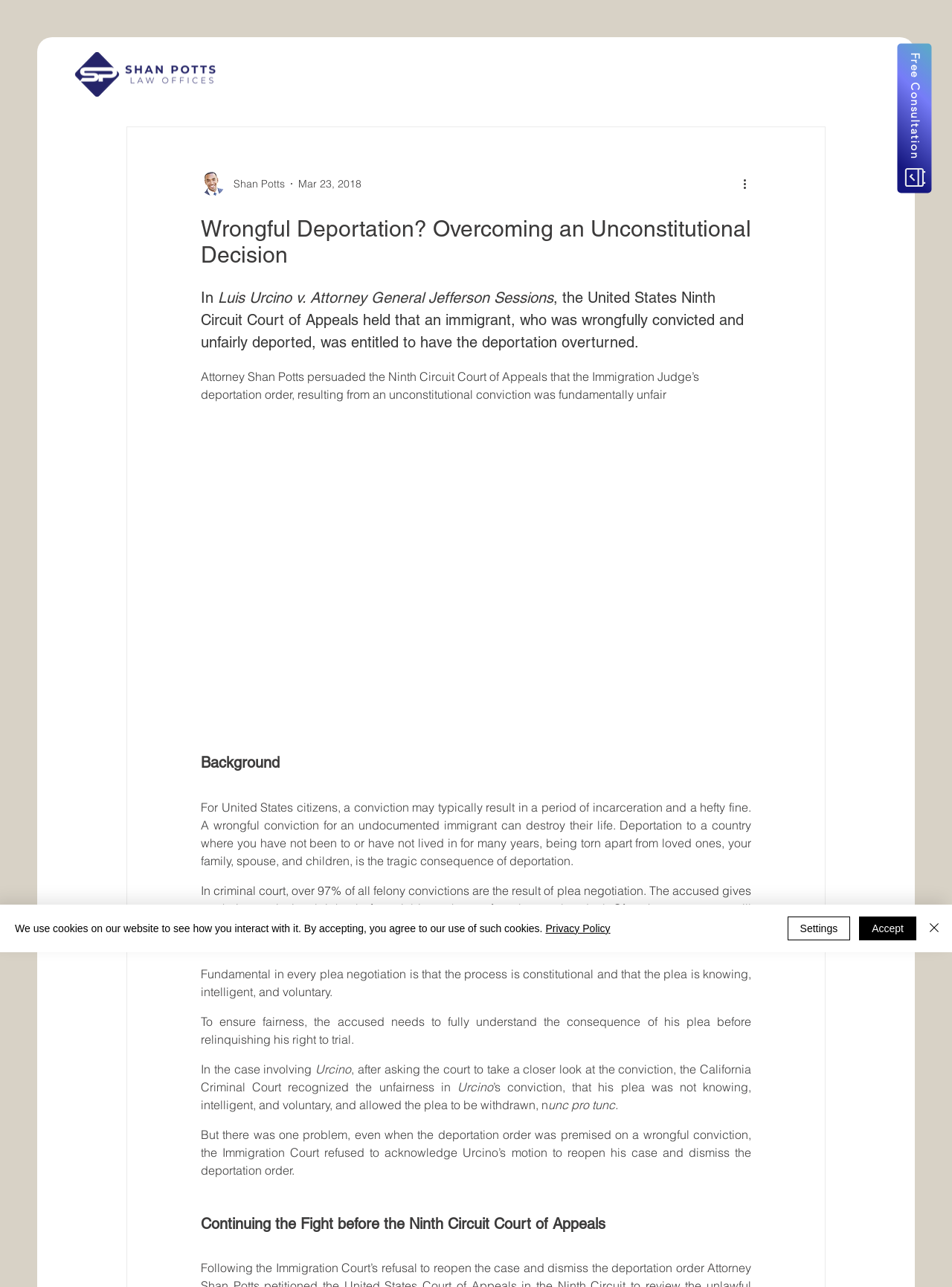What is the consequence of deportation for an undocumented immigrant?
Refer to the image and offer an in-depth and detailed answer to the question.

As mentioned in the StaticText element with bounding box coordinates [0.211, 0.621, 0.792, 0.675], the consequence of deportation for an undocumented immigrant is being torn apart from loved ones, including family, spouse, and children, which is a tragic consequence of deportation.